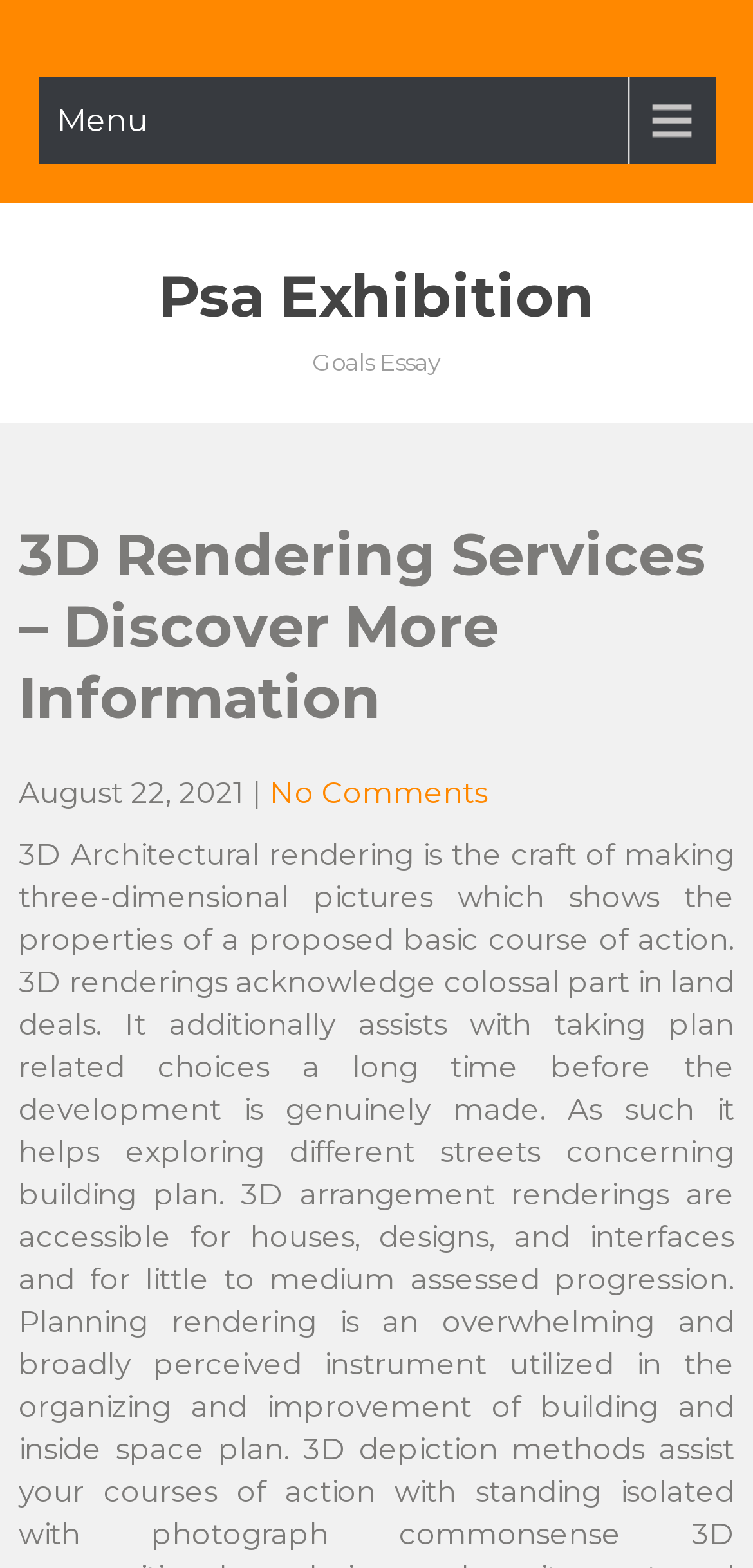Locate the bounding box coordinates for the element described below: "No Comments". The coordinates must be four float values between 0 and 1, formatted as [left, top, right, bottom].

[0.358, 0.494, 0.648, 0.517]